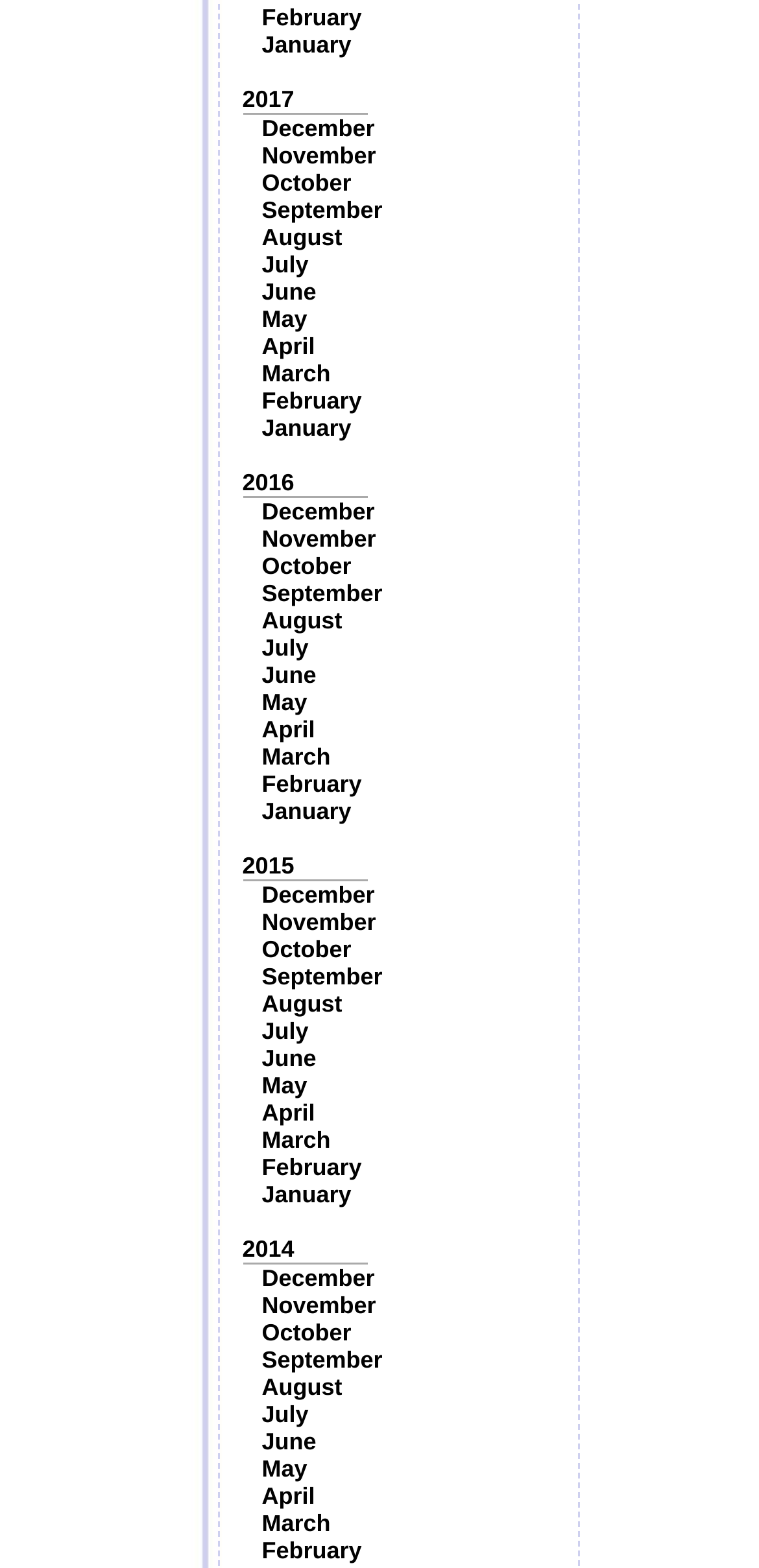Find the bounding box coordinates of the element's region that should be clicked in order to follow the given instruction: "View August 2015". The coordinates should consist of four float numbers between 0 and 1, i.e., [left, top, right, bottom].

[0.345, 0.632, 0.451, 0.649]